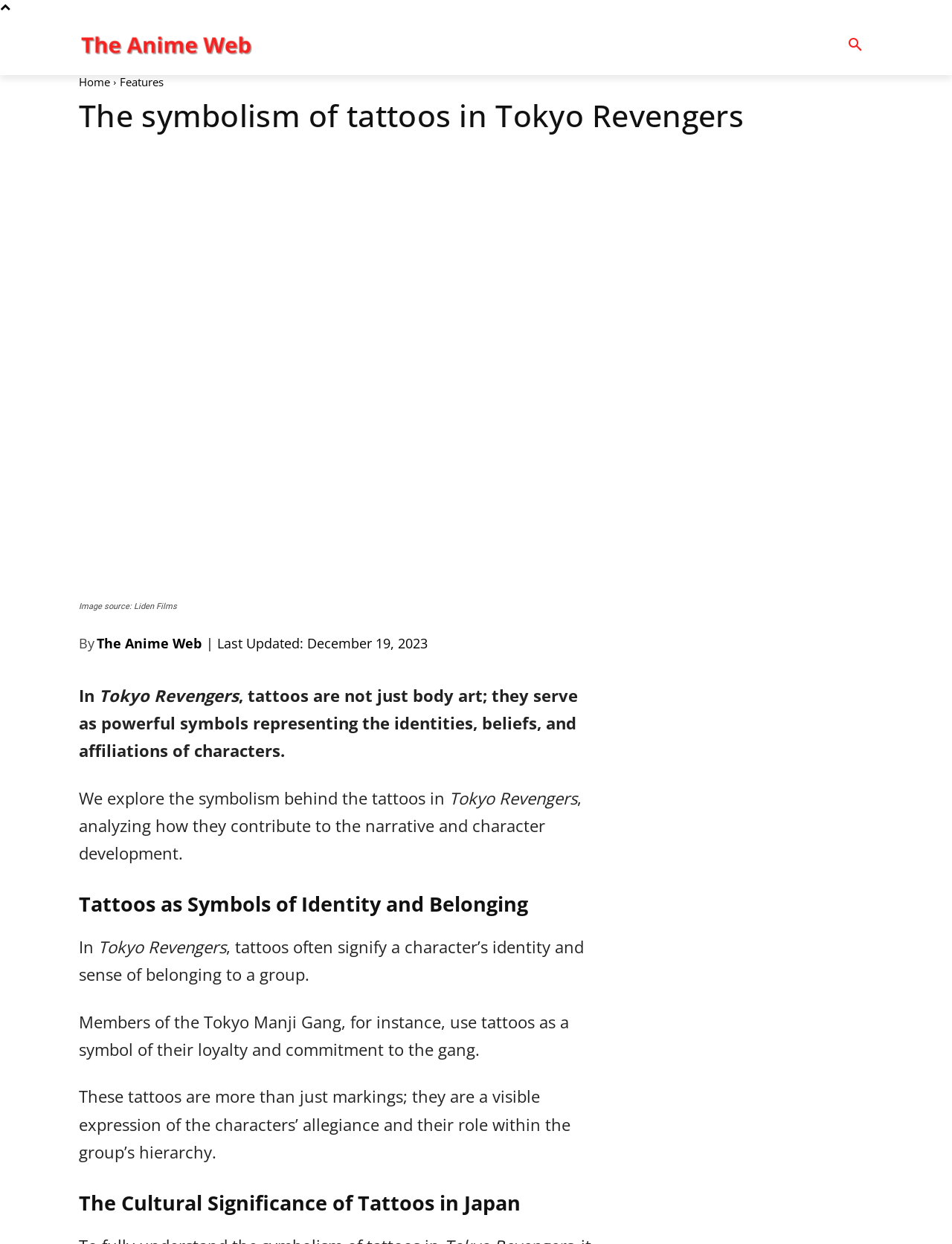Locate the bounding box coordinates of the clickable area to execute the instruction: "Search for something". Provide the coordinates as four float numbers between 0 and 1, represented as [left, top, right, bottom].

[0.88, 0.022, 0.917, 0.051]